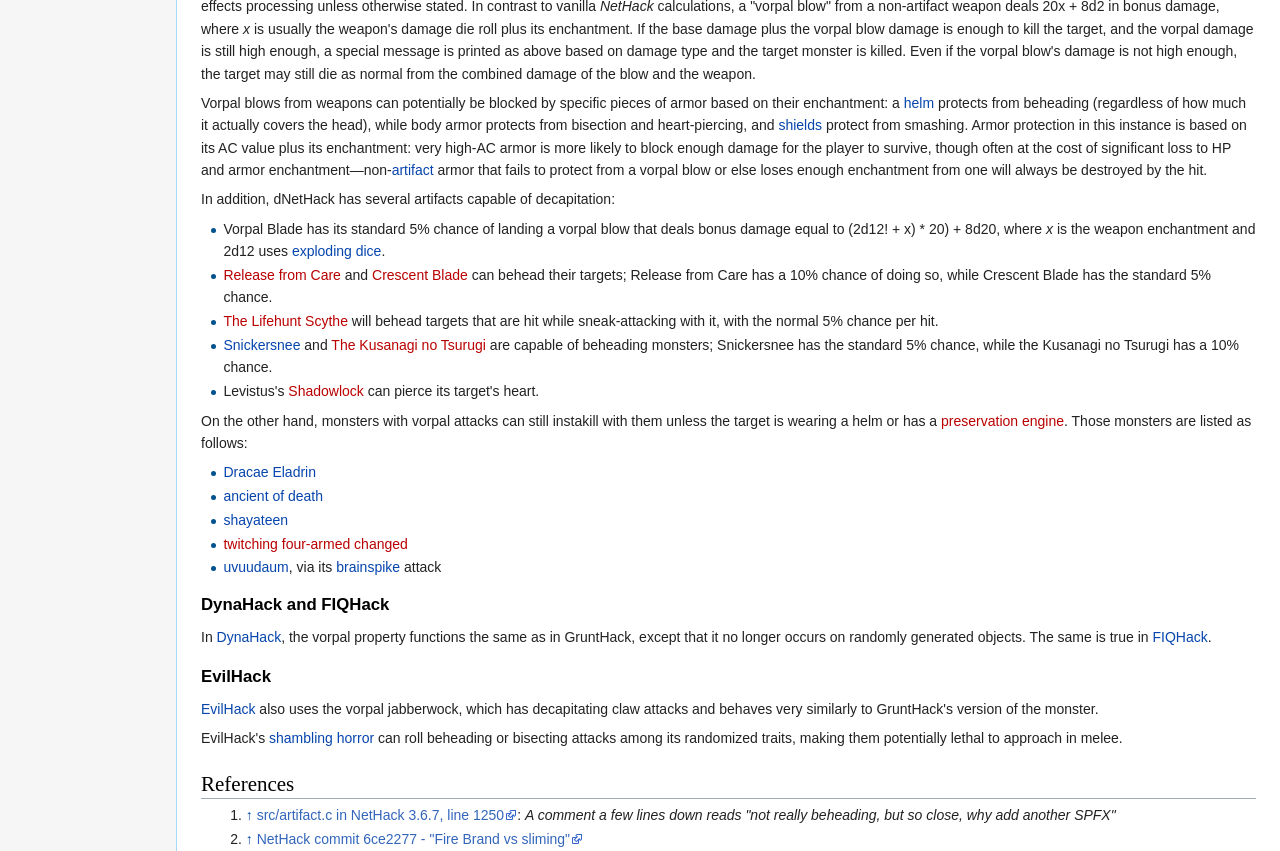Refer to the image and provide a thorough answer to this question:
In which variant of NetHack do monsters with vorpal attacks still instakill?

The text explains that in DynaHack and FIQHack, monsters with vorpal attacks can still instakill with them unless the target is wearing a helm or has a preservation engine.